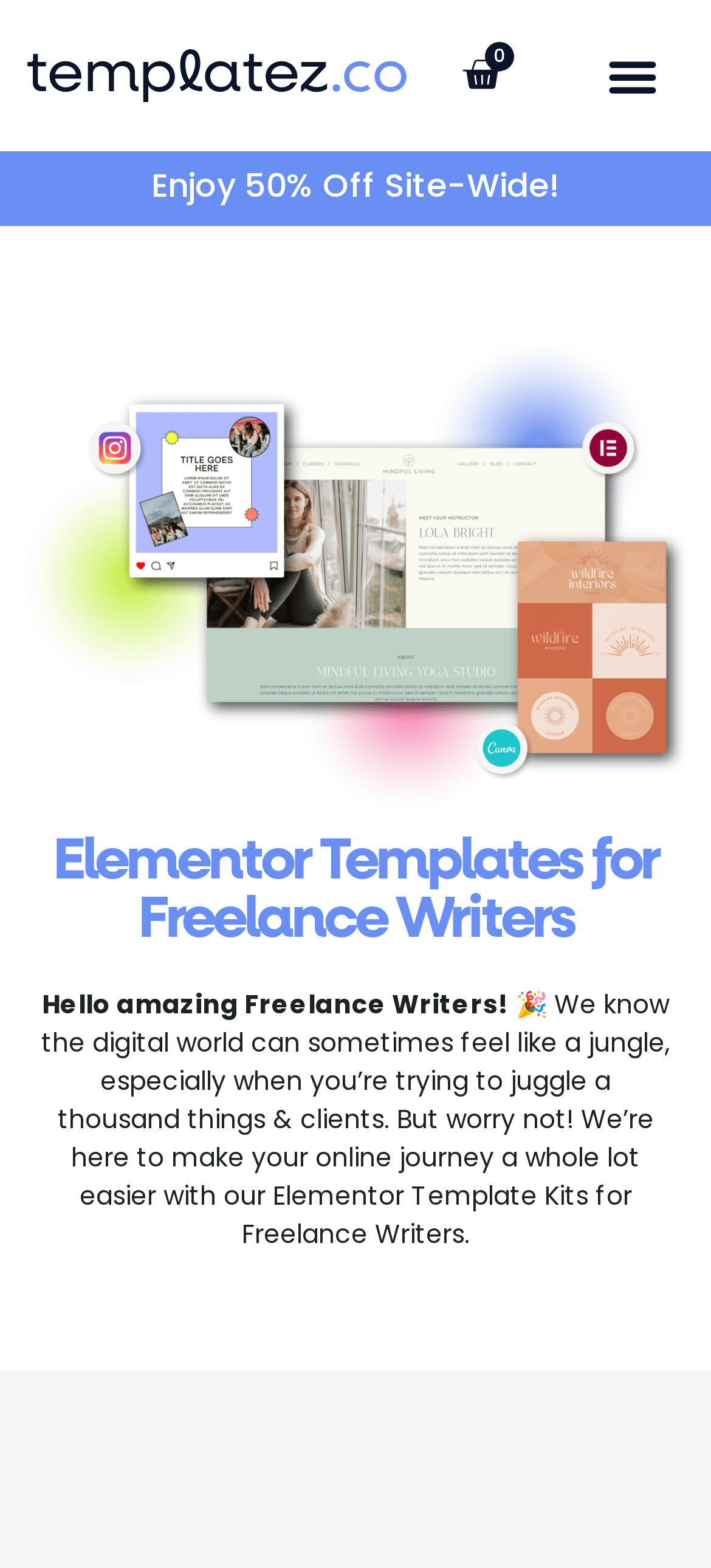How many links are present in the top section? From the image, respond with a single word or brief phrase.

3